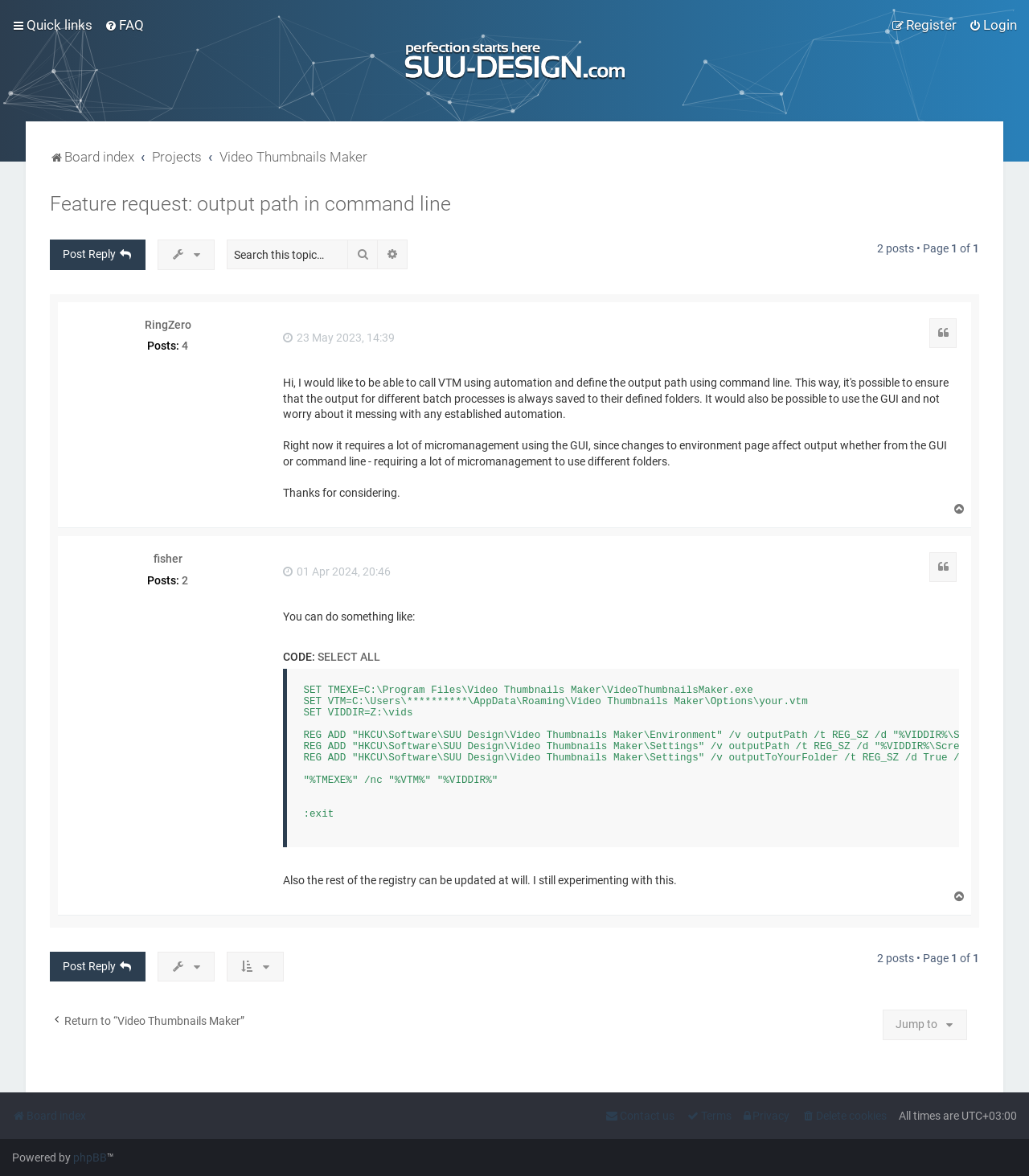Using the information in the image, could you please answer the following question in detail:
What is the date of the latest post in this topic?

I found the date of the latest post in this topic by looking at the link ' 01 Apr 2024, 20:46' under the heading ''.